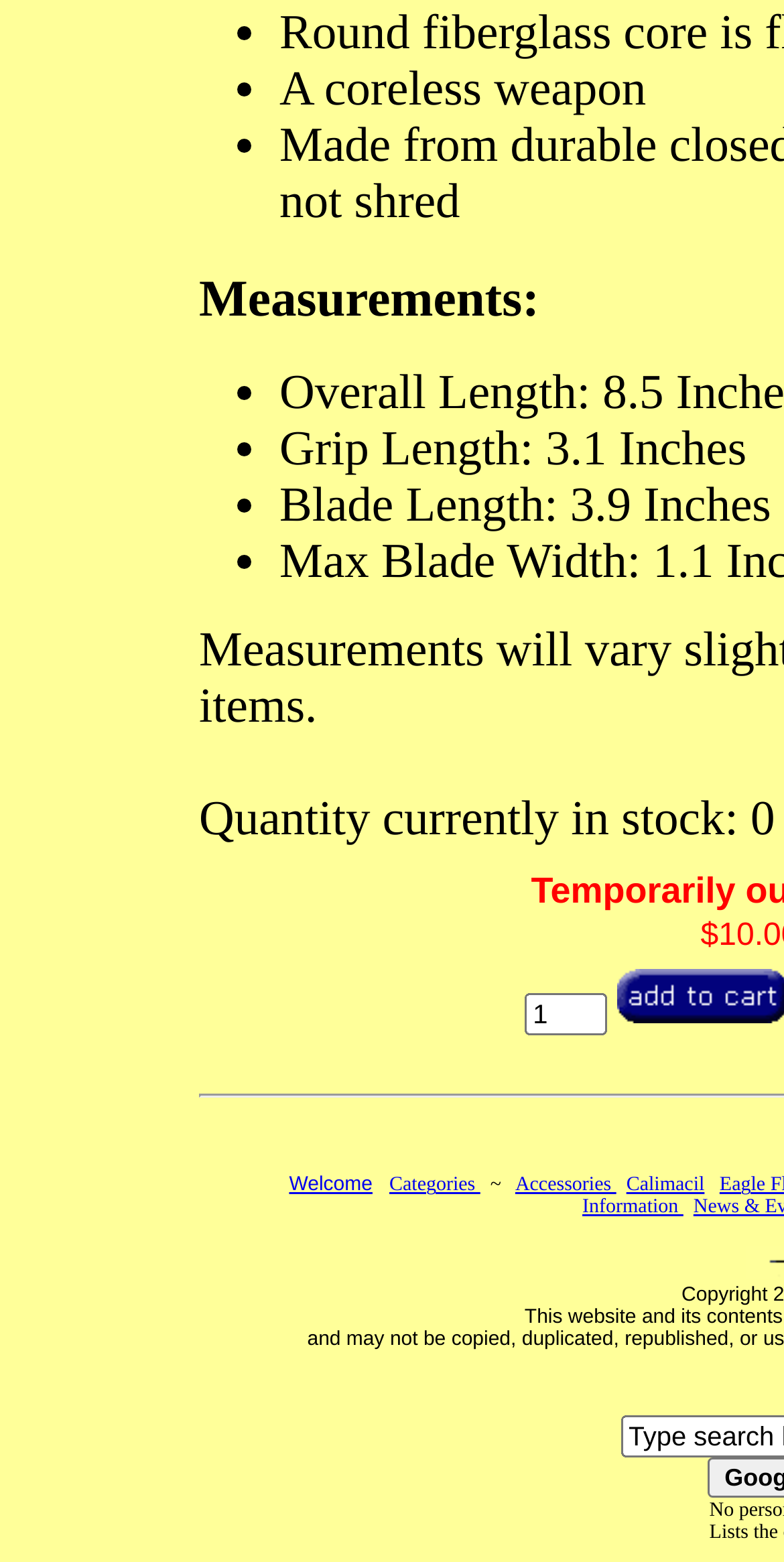What is the length of the grip?
Please provide a single word or phrase in response based on the screenshot.

3.1 Inches